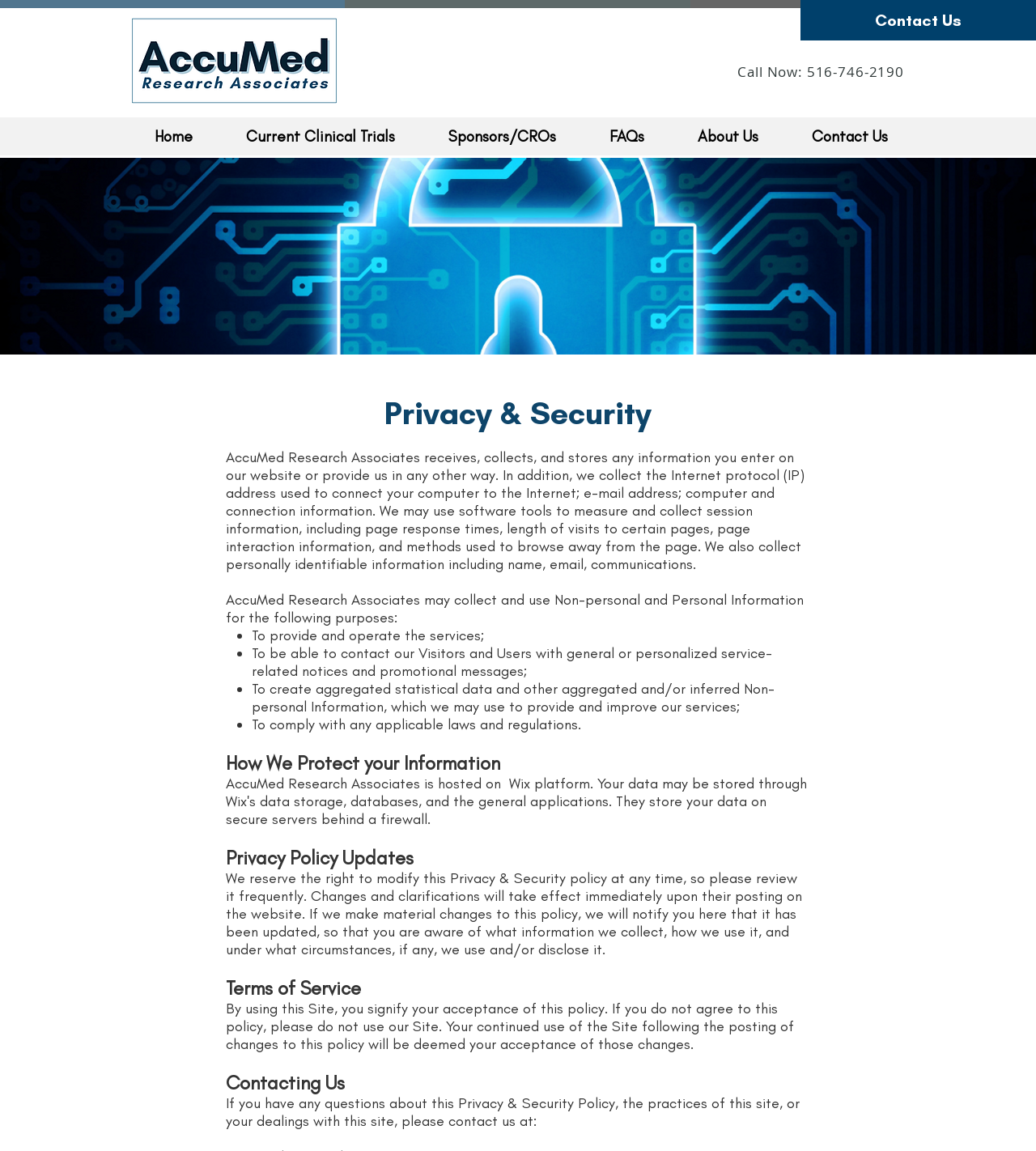Locate the UI element described as follows: "Current Clinical Trials". Return the bounding box coordinates as four float numbers between 0 and 1 in the order [left, top, right, bottom].

[0.212, 0.107, 0.407, 0.13]